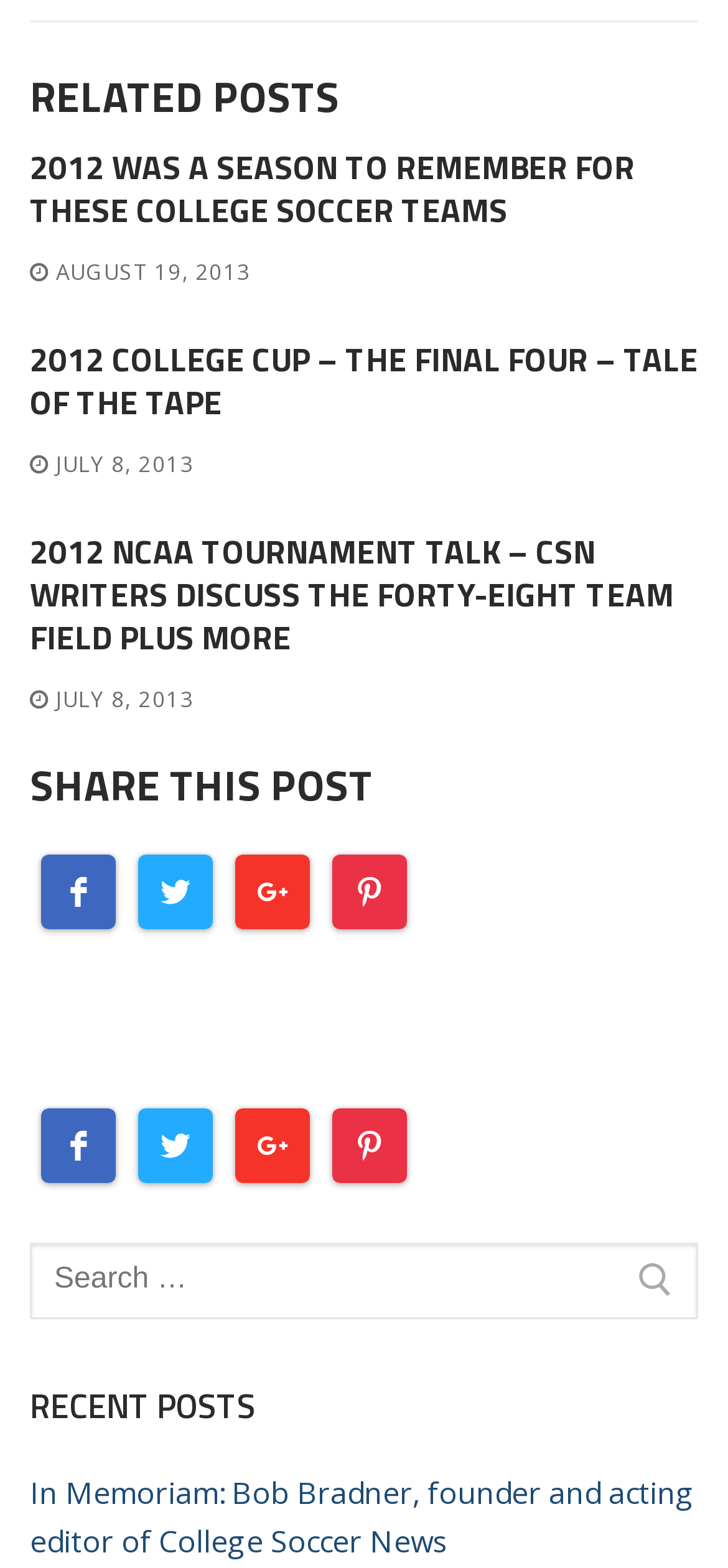Determine the bounding box coordinates of the clickable element to achieve the following action: 'View the '2012 COLLEGE CUP – THE FINAL FOUR – TALE OF THE TAPE' article'. Provide the coordinates as four float values between 0 and 1, formatted as [left, top, right, bottom].

[0.041, 0.213, 0.959, 0.272]